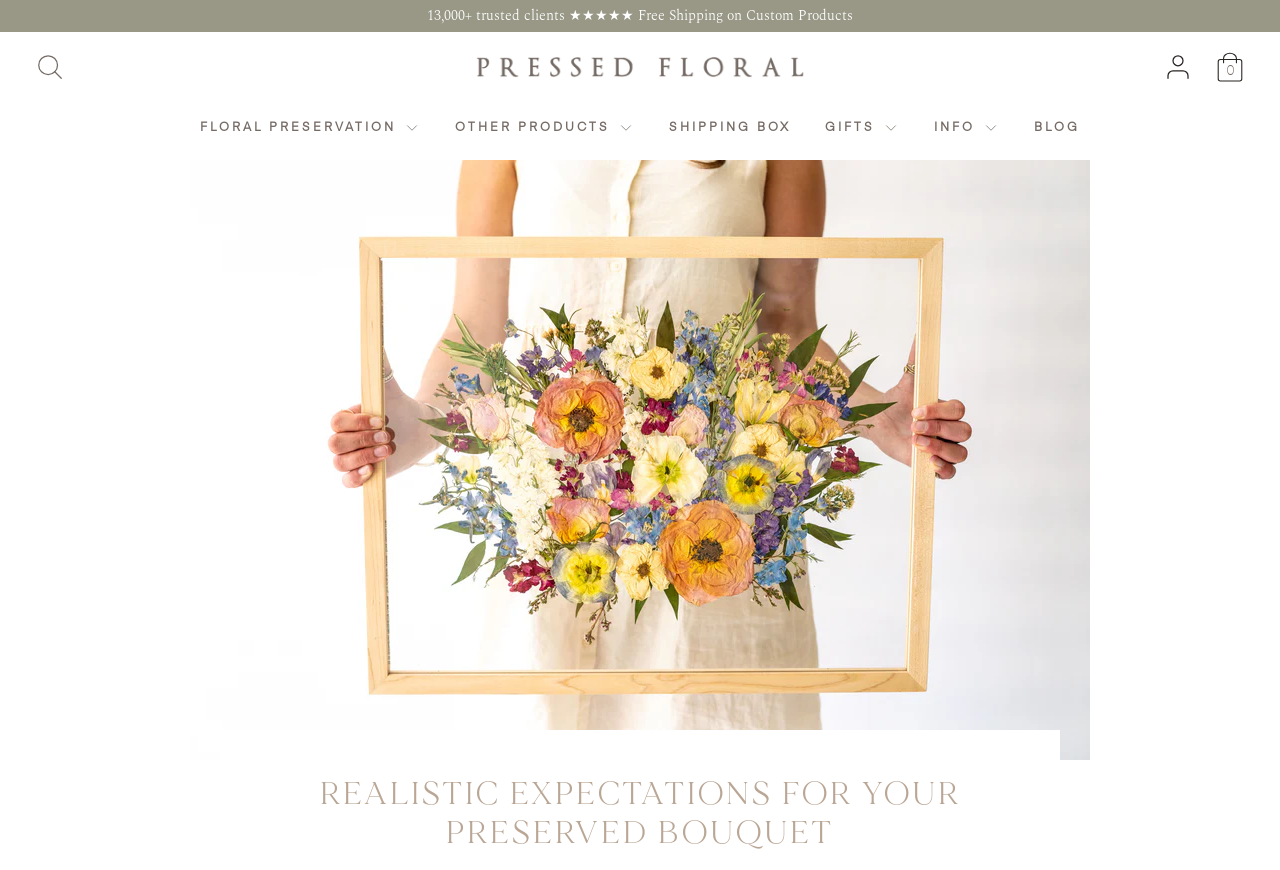What is the theme of the website?
Can you give a detailed and elaborate answer to the question?

I looked at the content of the webpage and noticed that it mentions 'preserved bouquet' and 'floral preservation'. This suggests that the website is related to preserving flowers and bouquets, which is the theme of the website.